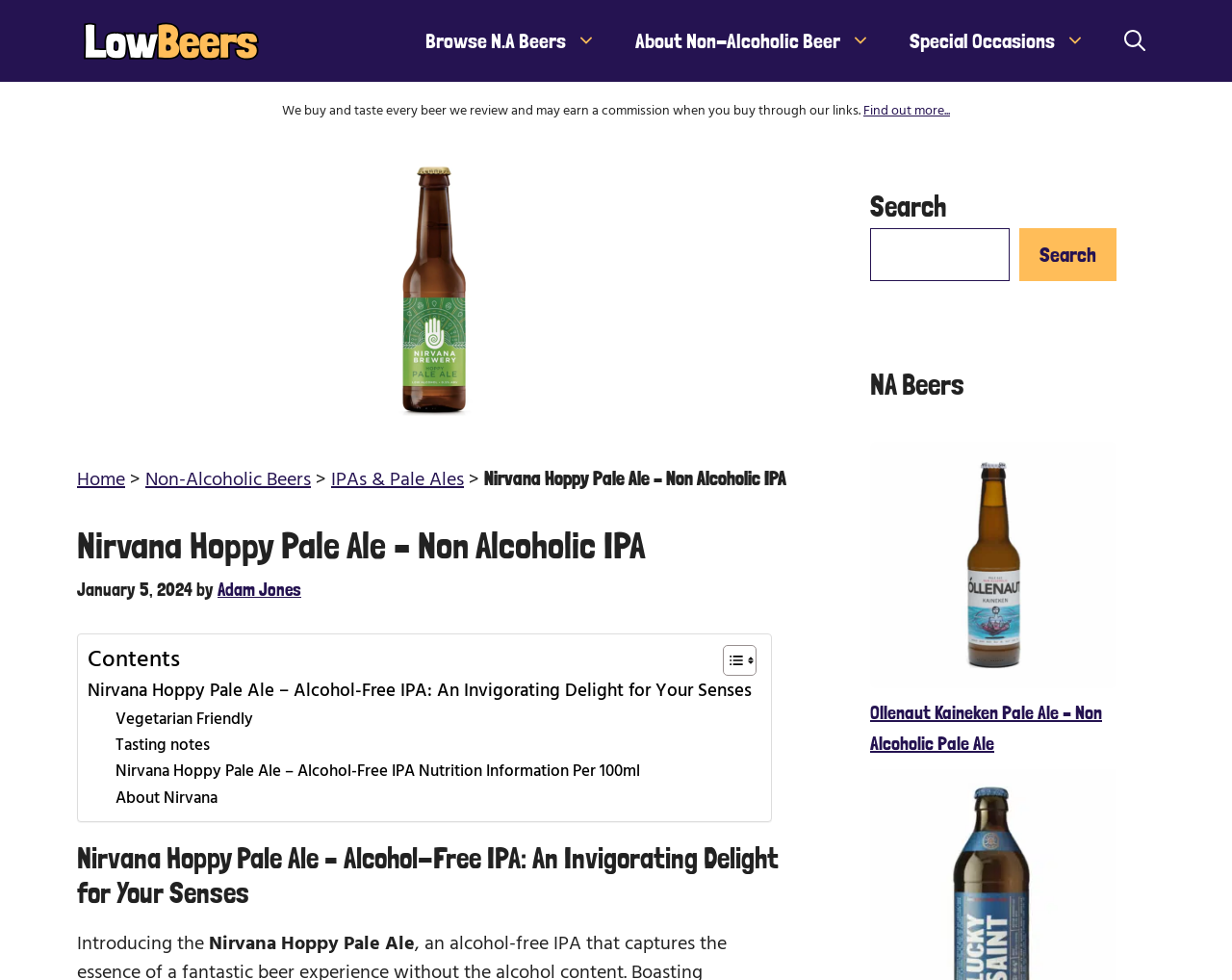Provide the bounding box coordinates of the HTML element this sentence describes: "aria-label="Open search"". The bounding box coordinates consist of four float numbers between 0 and 1, i.e., [left, top, right, bottom].

[0.897, 0.005, 0.945, 0.079]